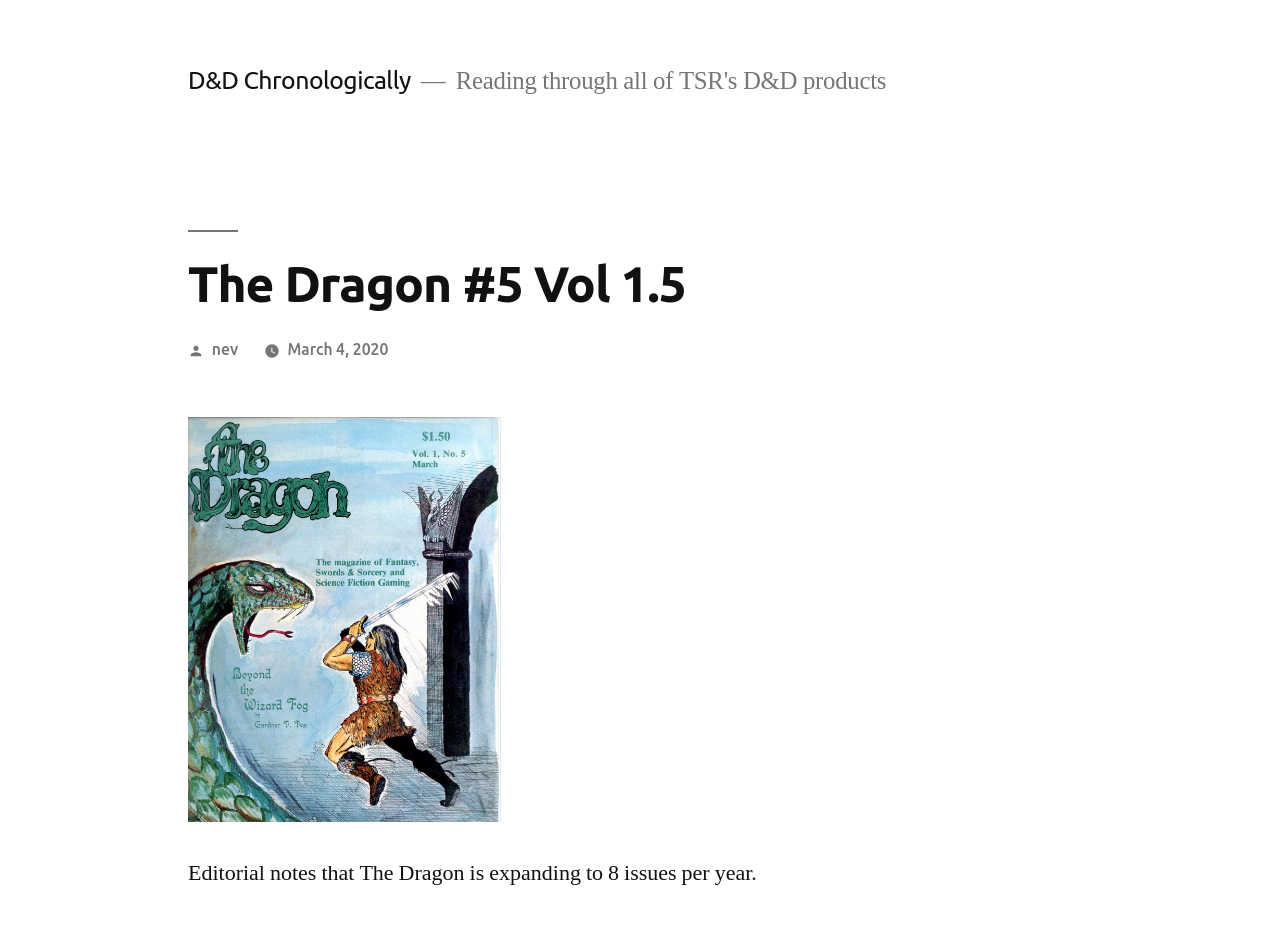Using the information in the image, could you please answer the following question in detail:
What is the title of the article?

The title of the article can be found in the header section of the webpage, which is 'The Dragon #5 Vol 1.5'. This is the main heading of the article, indicating the topic being discussed.